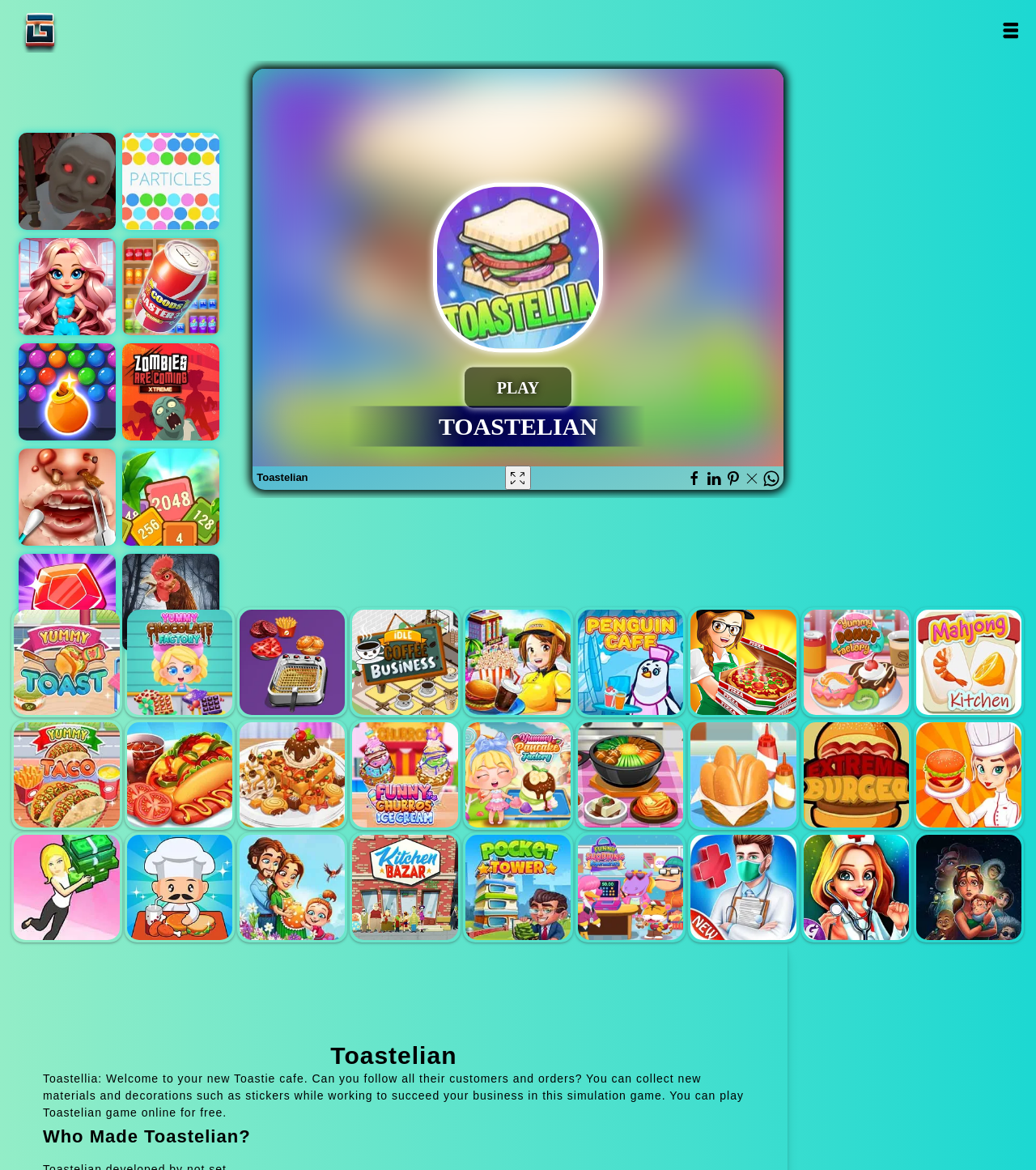Please specify the bounding box coordinates of the area that should be clicked to accomplish the following instruction: "View the 'Granny horror escape' game". The coordinates should consist of four float numbers between 0 and 1, i.e., [left, top, right, bottom].

[0.018, 0.113, 0.112, 0.196]